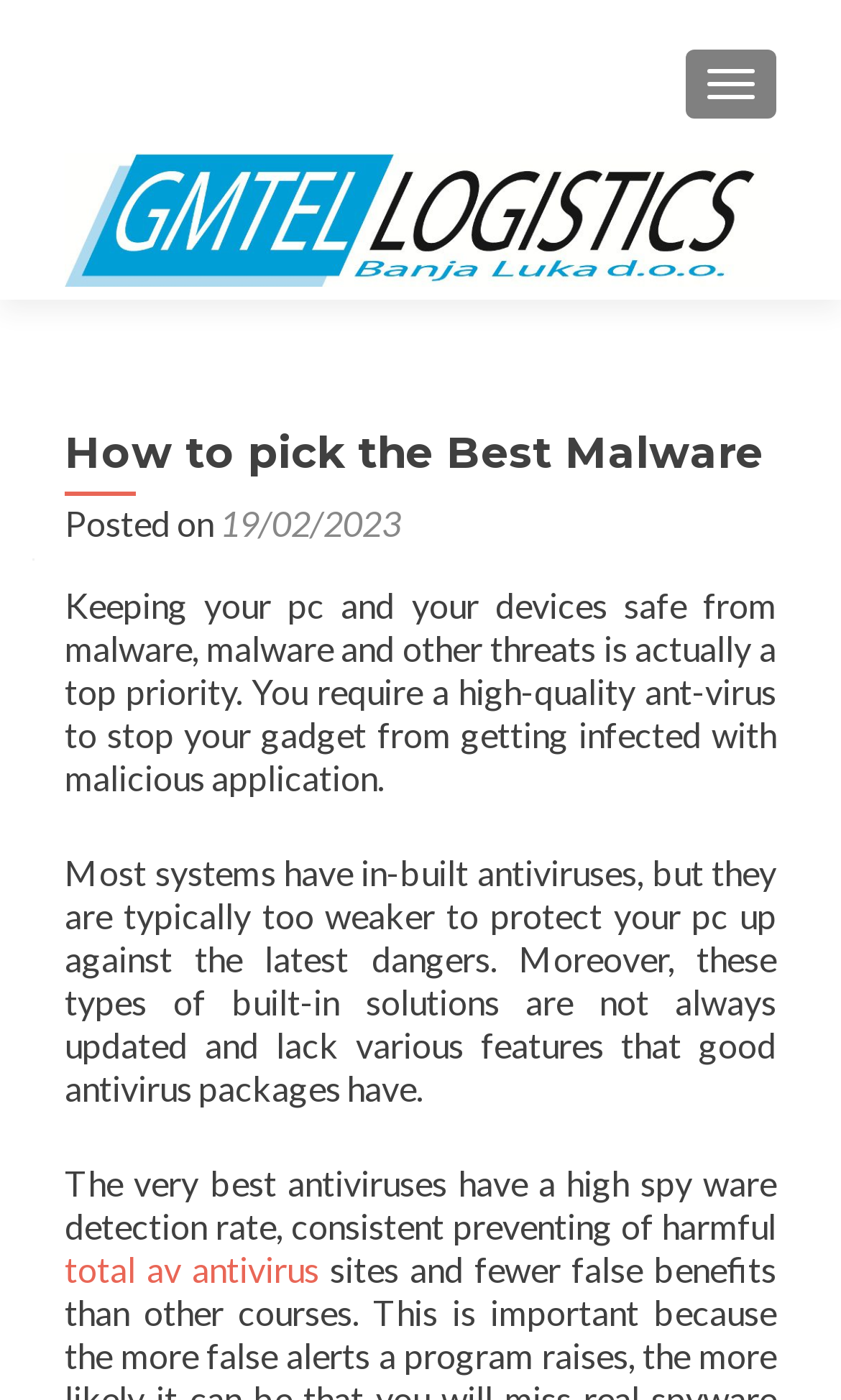What is the characteristic of the best antiviruses?
Offer a detailed and exhaustive answer to the question.

The webpage states that the best antiviruses have a high spyware detection rate, consistent prevention of harmful activities, and other features that good antivirus packages have. This is mentioned in the third paragraph of the webpage.